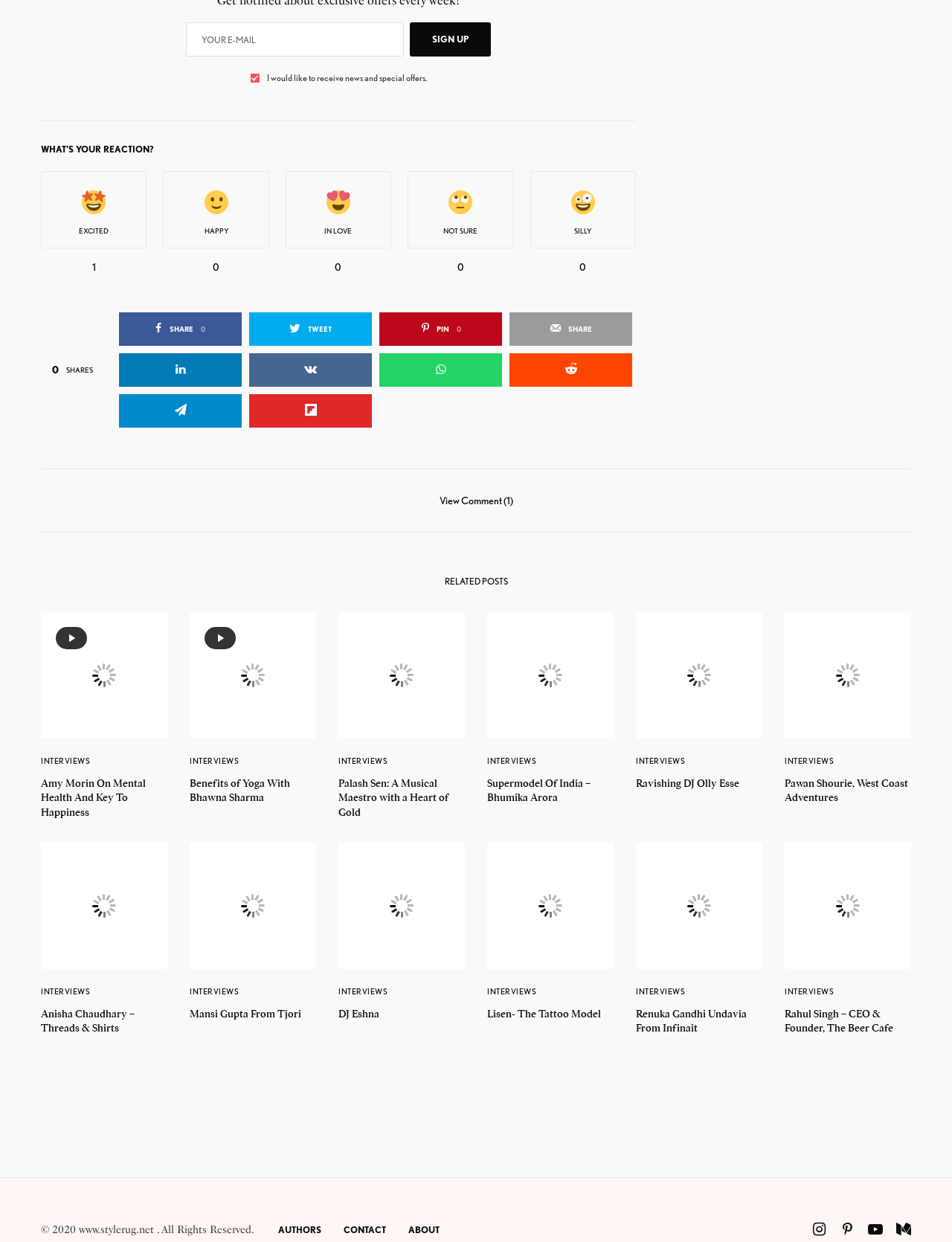What is the title of the section below the reaction options?
Provide a short answer using one word or a brief phrase based on the image.

SHARES